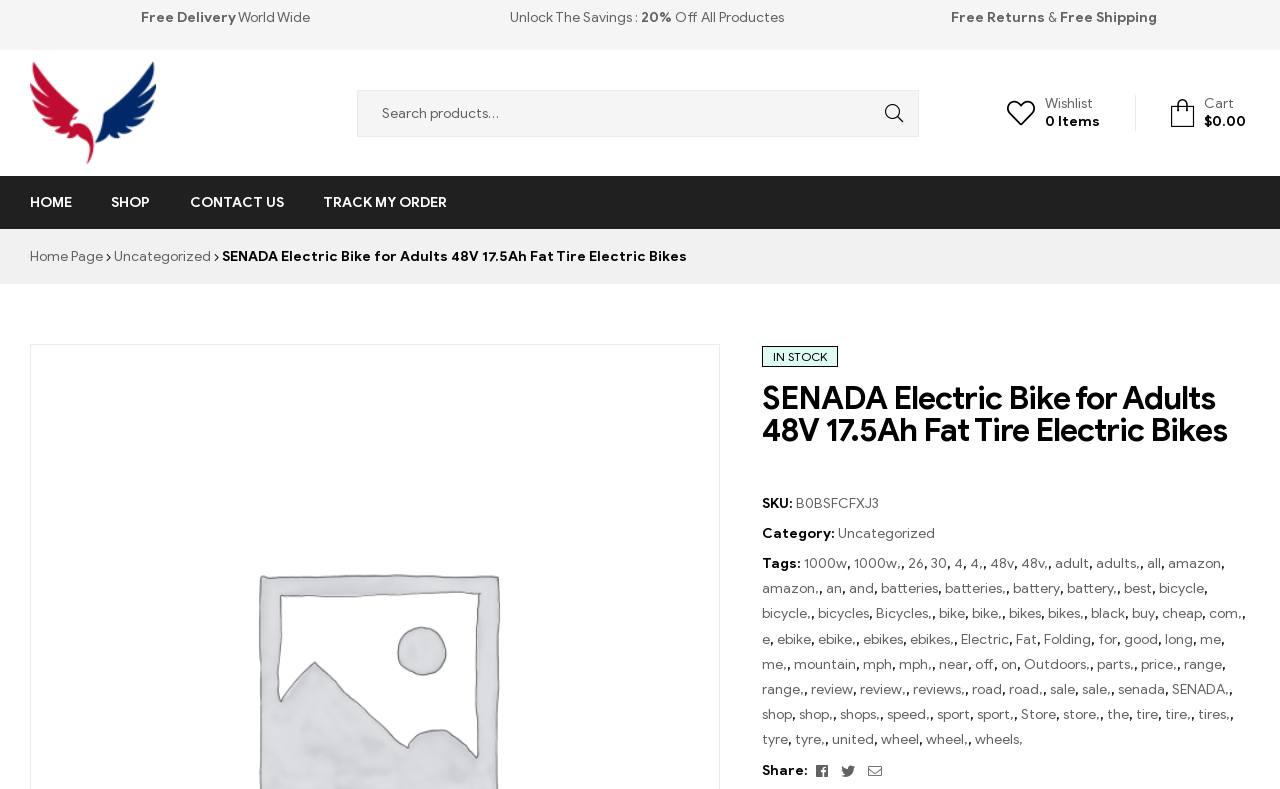Locate the bounding box of the UI element described in the following text: "Link to Opinion.".

None